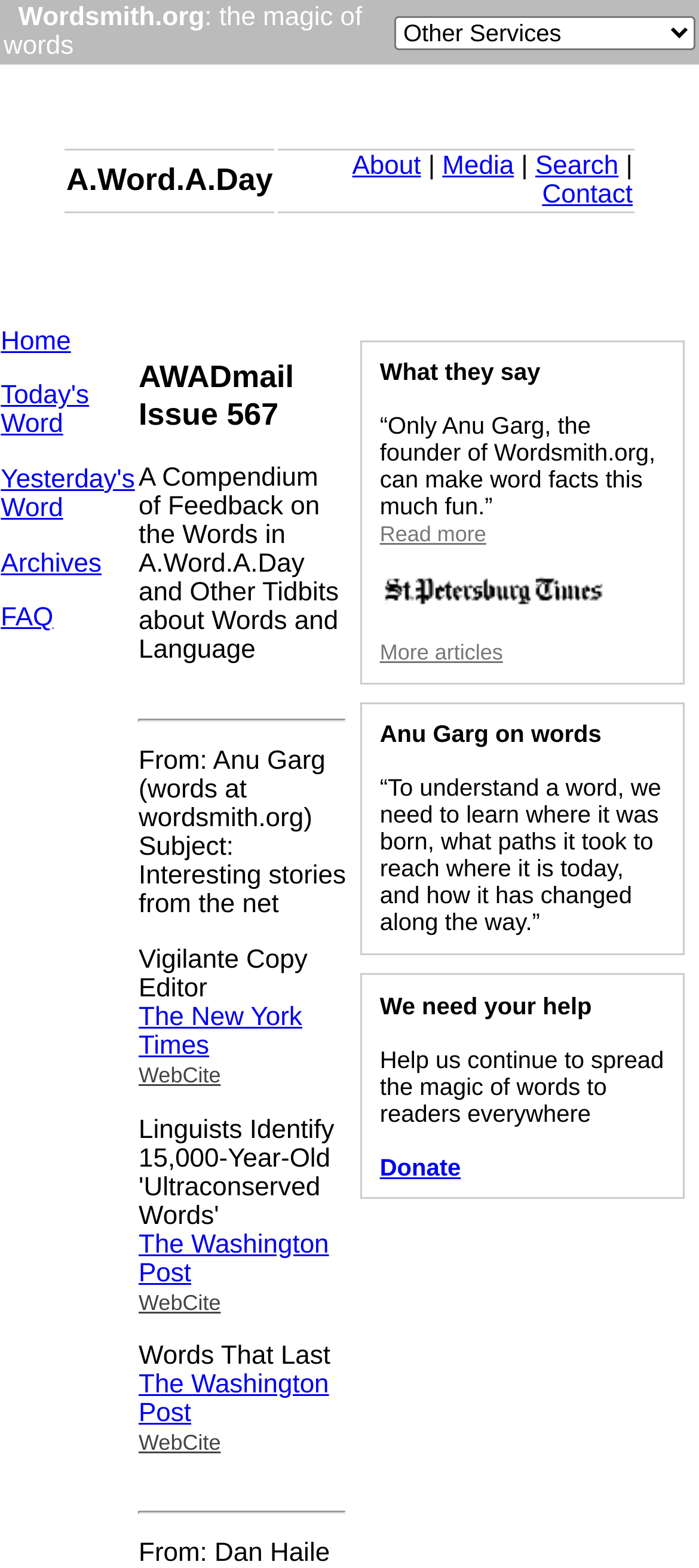What is the subject of the email? Look at the image and give a one-word or short phrase answer.

Interesting stories from the net